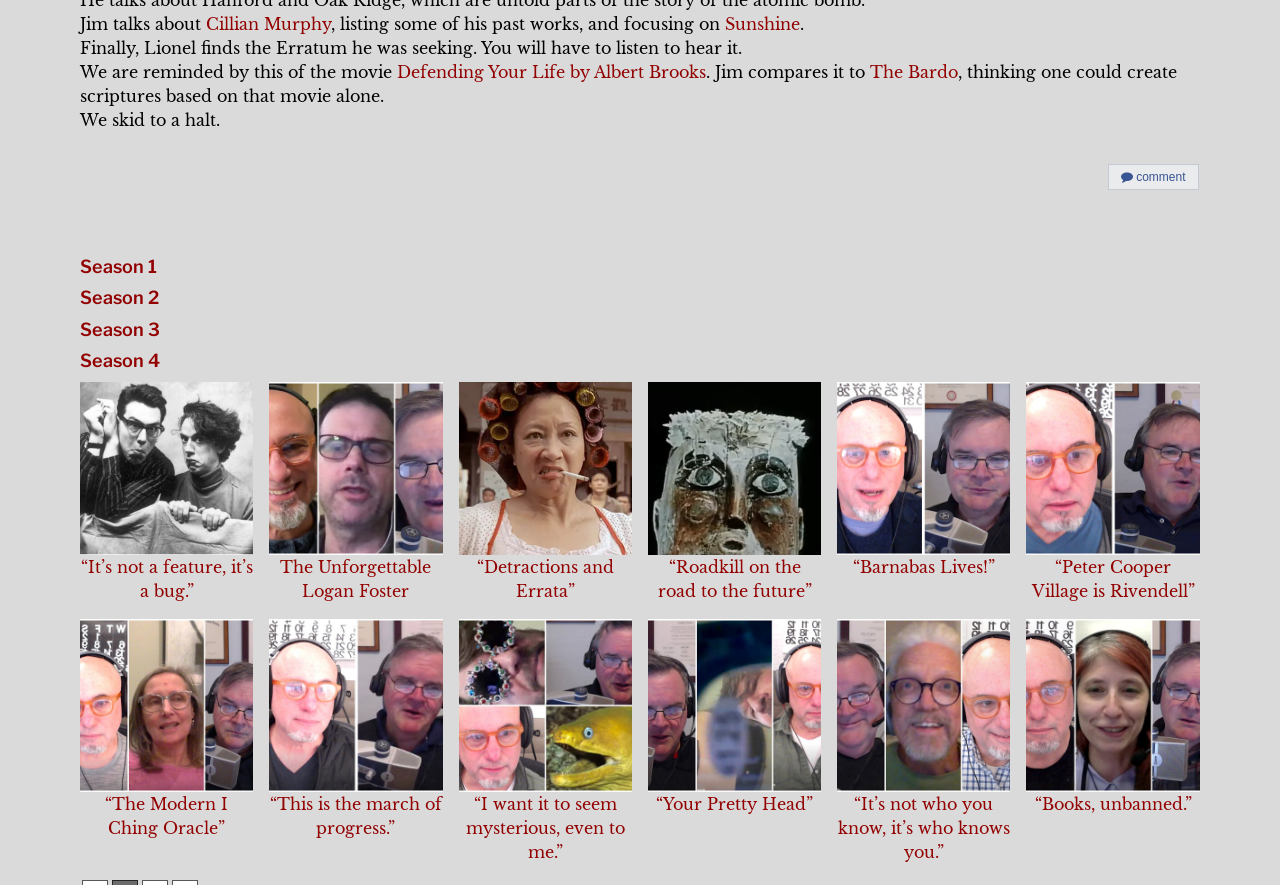What is the quote mentioned?
Based on the image, answer the question with as much detail as possible.

The link '“It’s not a feature, it’s a bug.”' is present on the webpage, which suggests that this is a quote being mentioned.